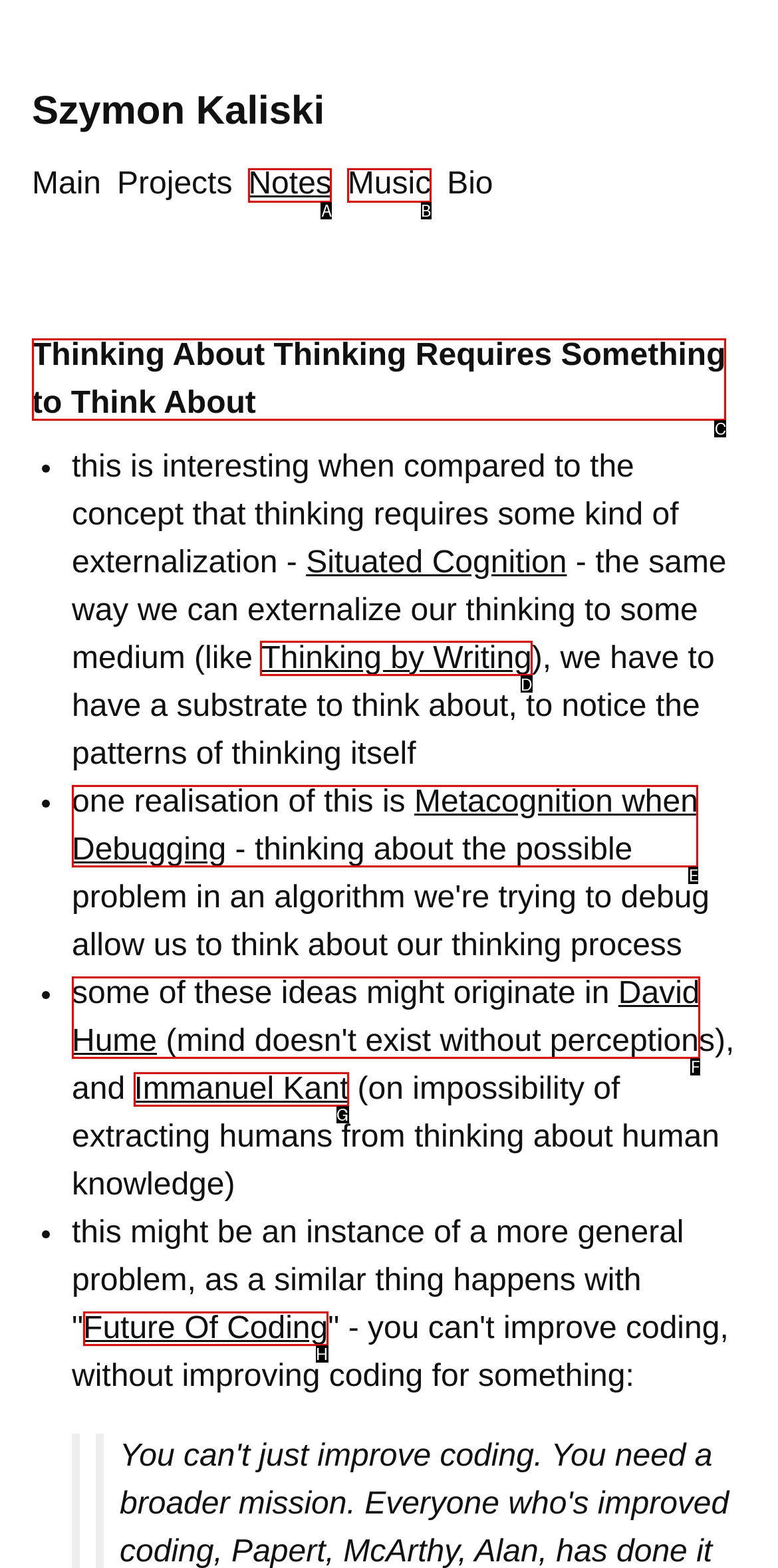Determine the appropriate lettered choice for the task: View Abrasive Belt Sticks. Reply with the correct letter.

None